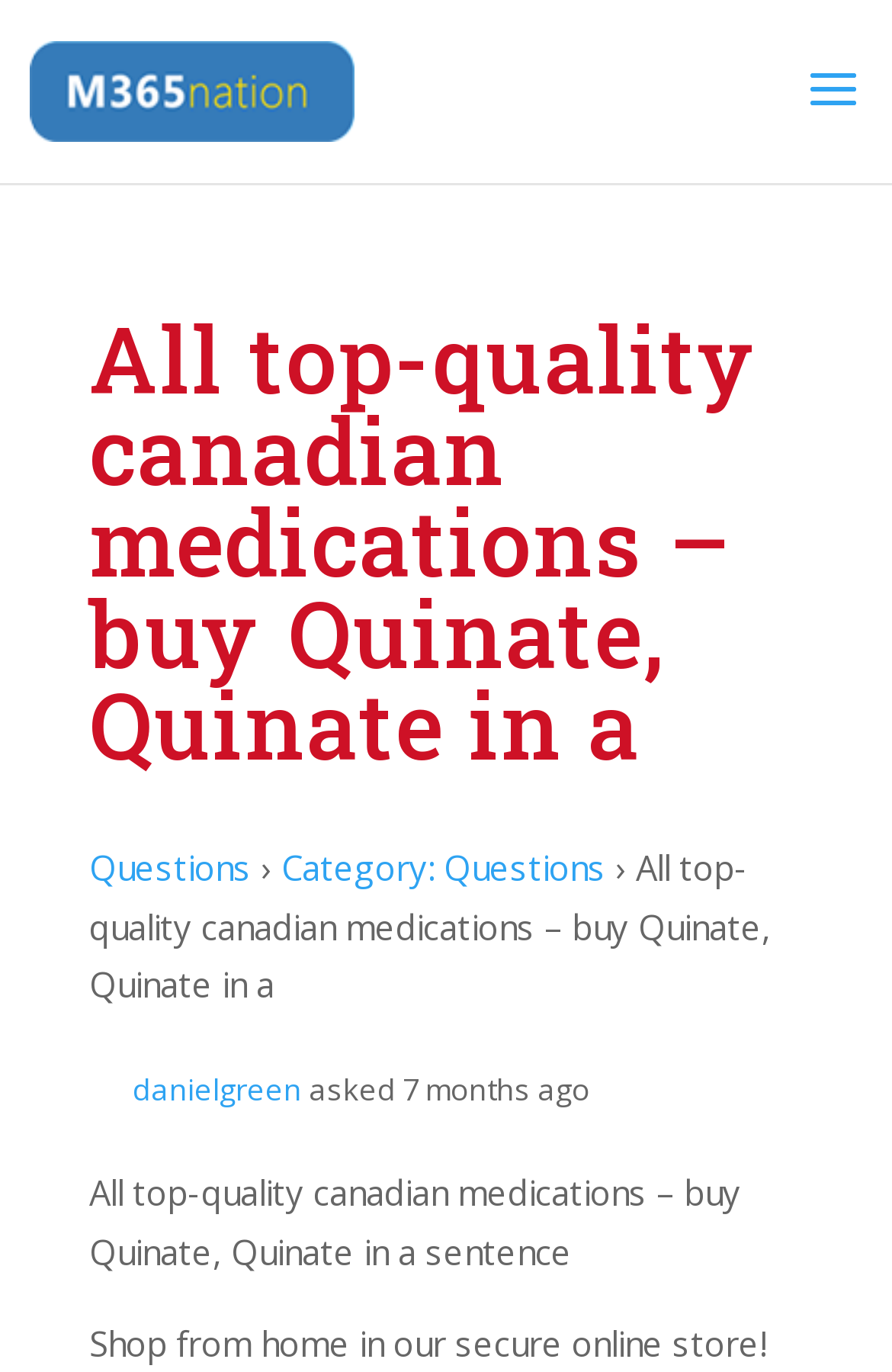What is the name of the online store?
Offer a detailed and exhaustive answer to the question.

The name of the online store can be found in the top-left corner of the webpage, where the image and link 'Microsoft 365 Nation' are located.